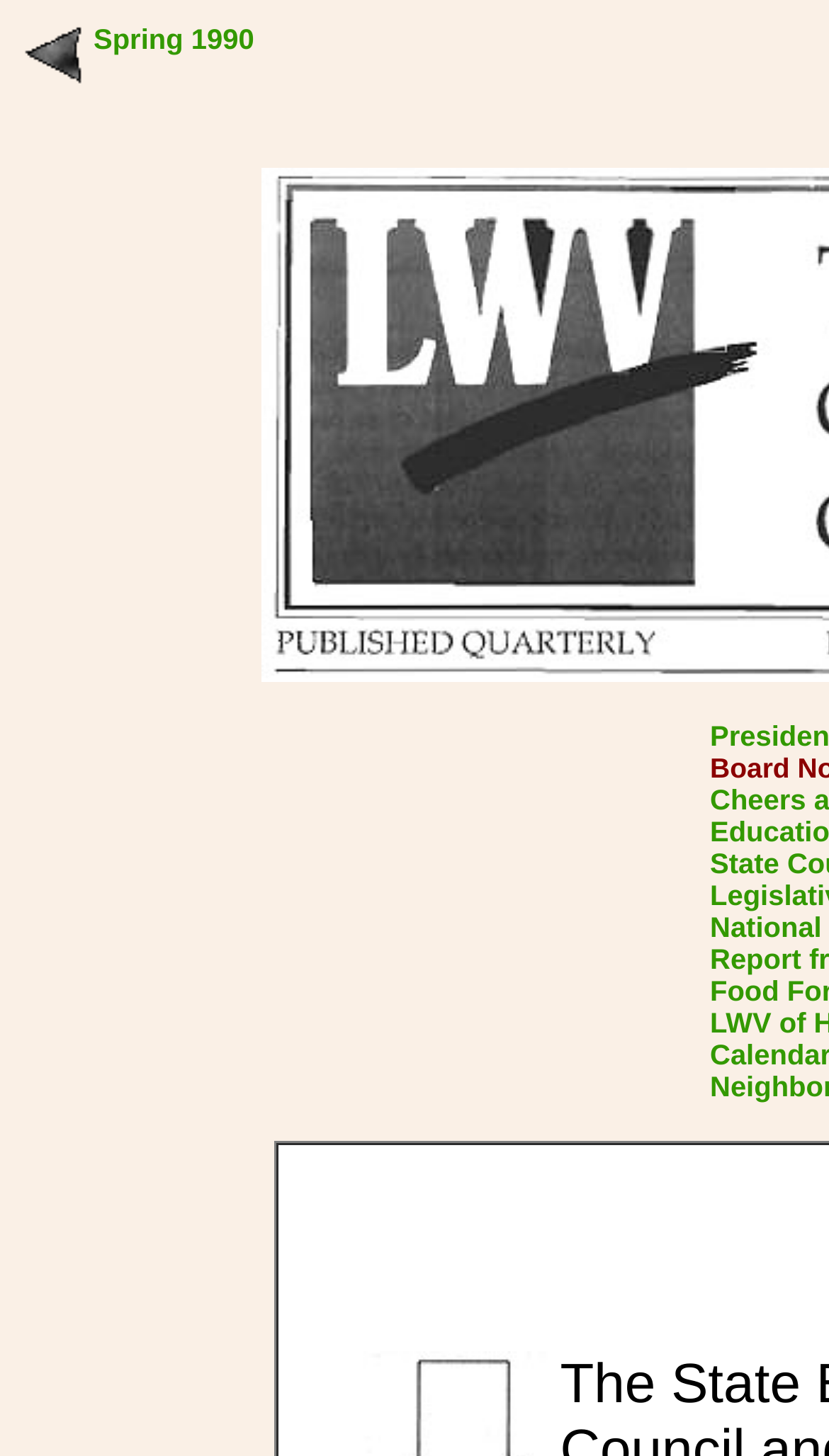Answer the following in one word or a short phrase: 
What is the purpose of the images on the right side of the webpage?

Decoration